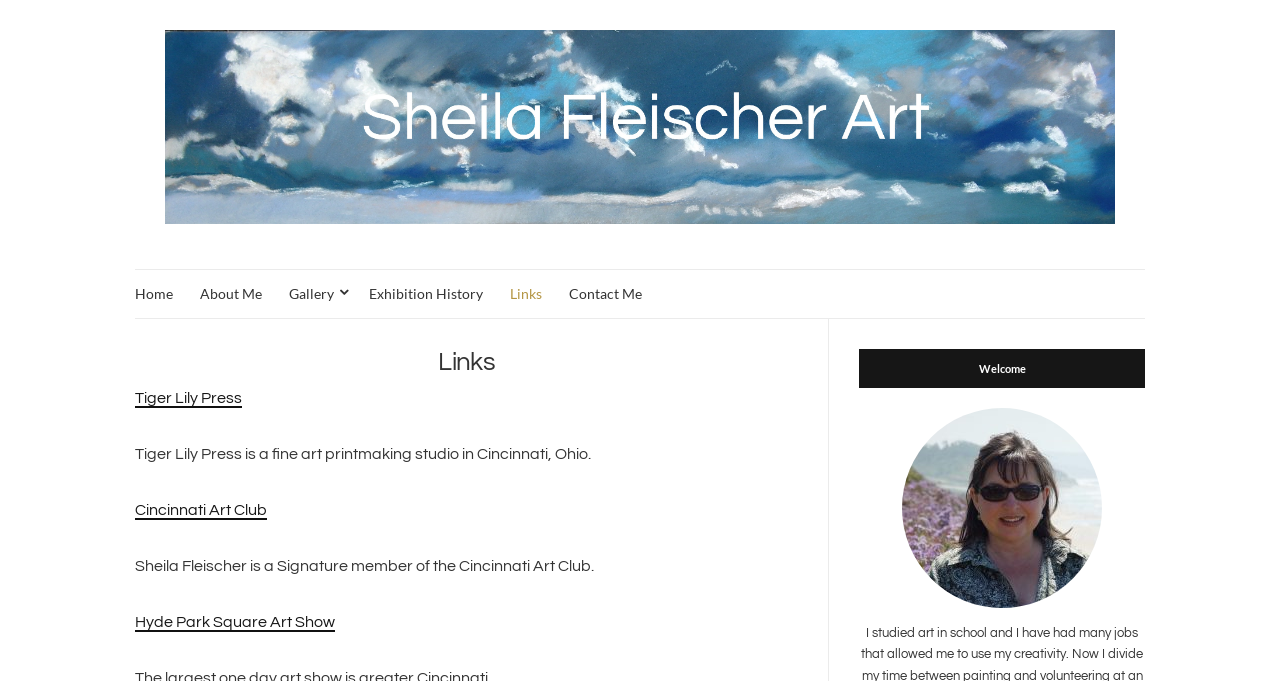Using the description: "Hyde Park Square Art Show", determine the UI element's bounding box coordinates. Ensure the coordinates are in the format of four float numbers between 0 and 1, i.e., [left, top, right, bottom].

[0.105, 0.902, 0.262, 0.929]